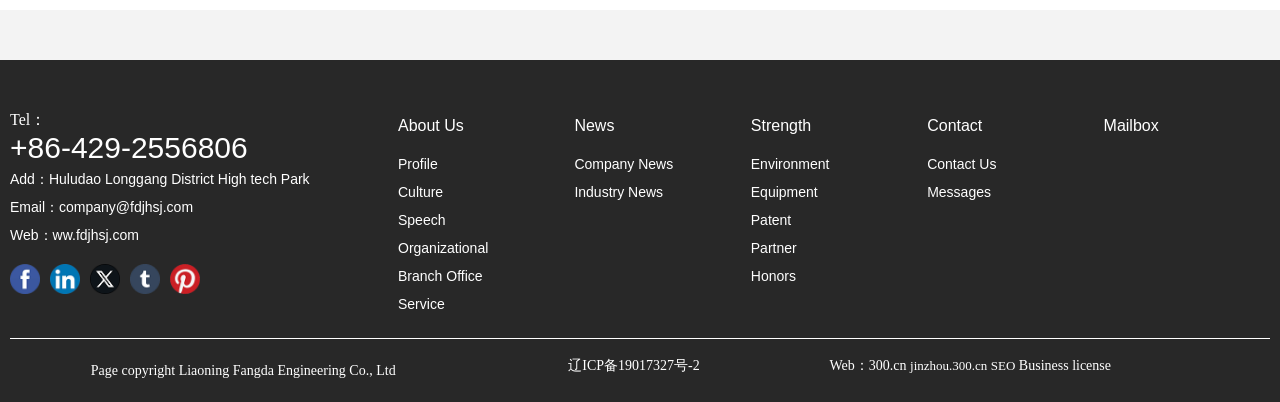Determine the bounding box coordinates of the clickable region to follow the instruction: "View company contact information".

[0.008, 0.275, 0.036, 0.318]